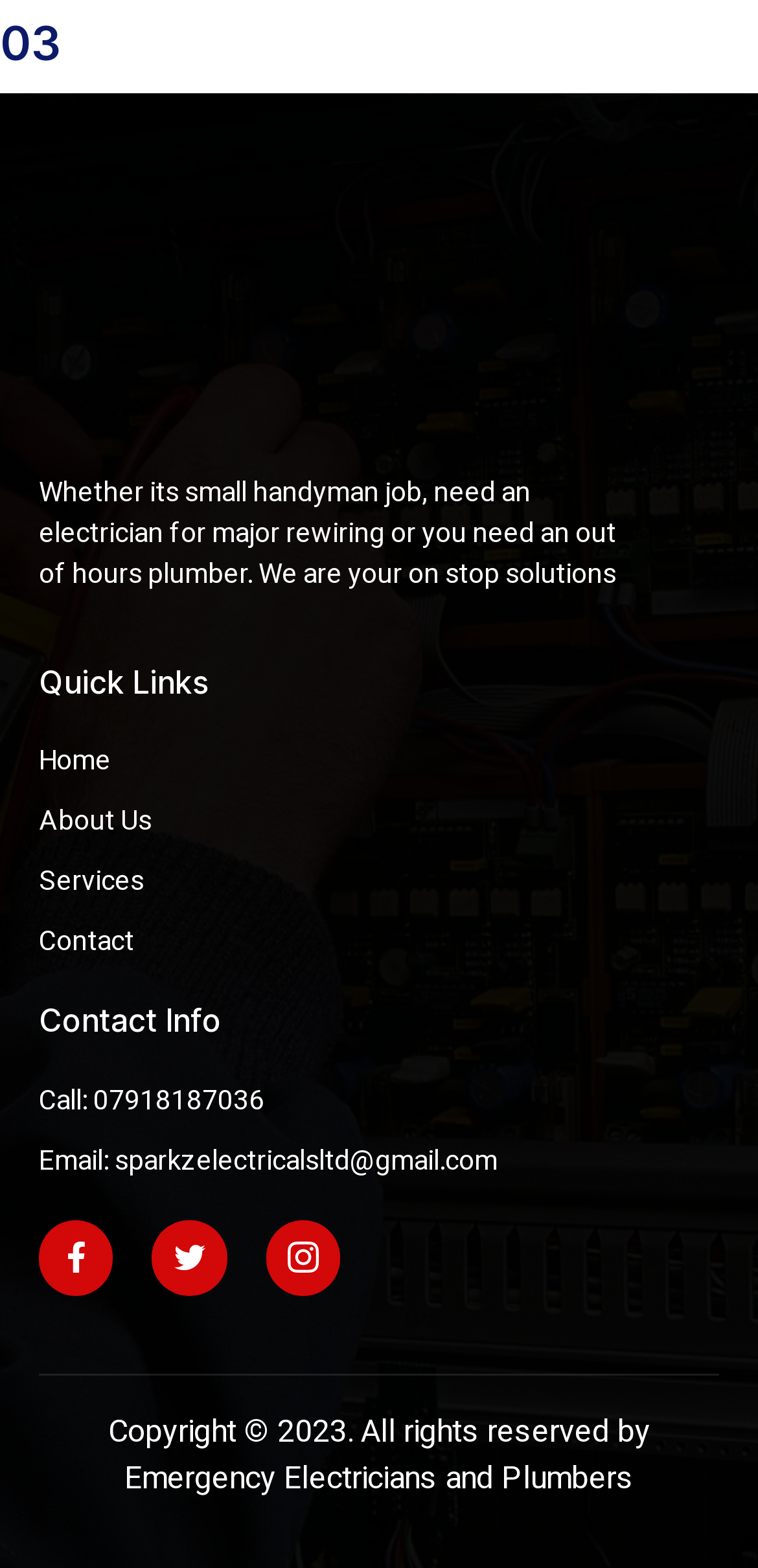What is the copyright year of the website?
Please provide a single word or phrase as your answer based on the image.

2023